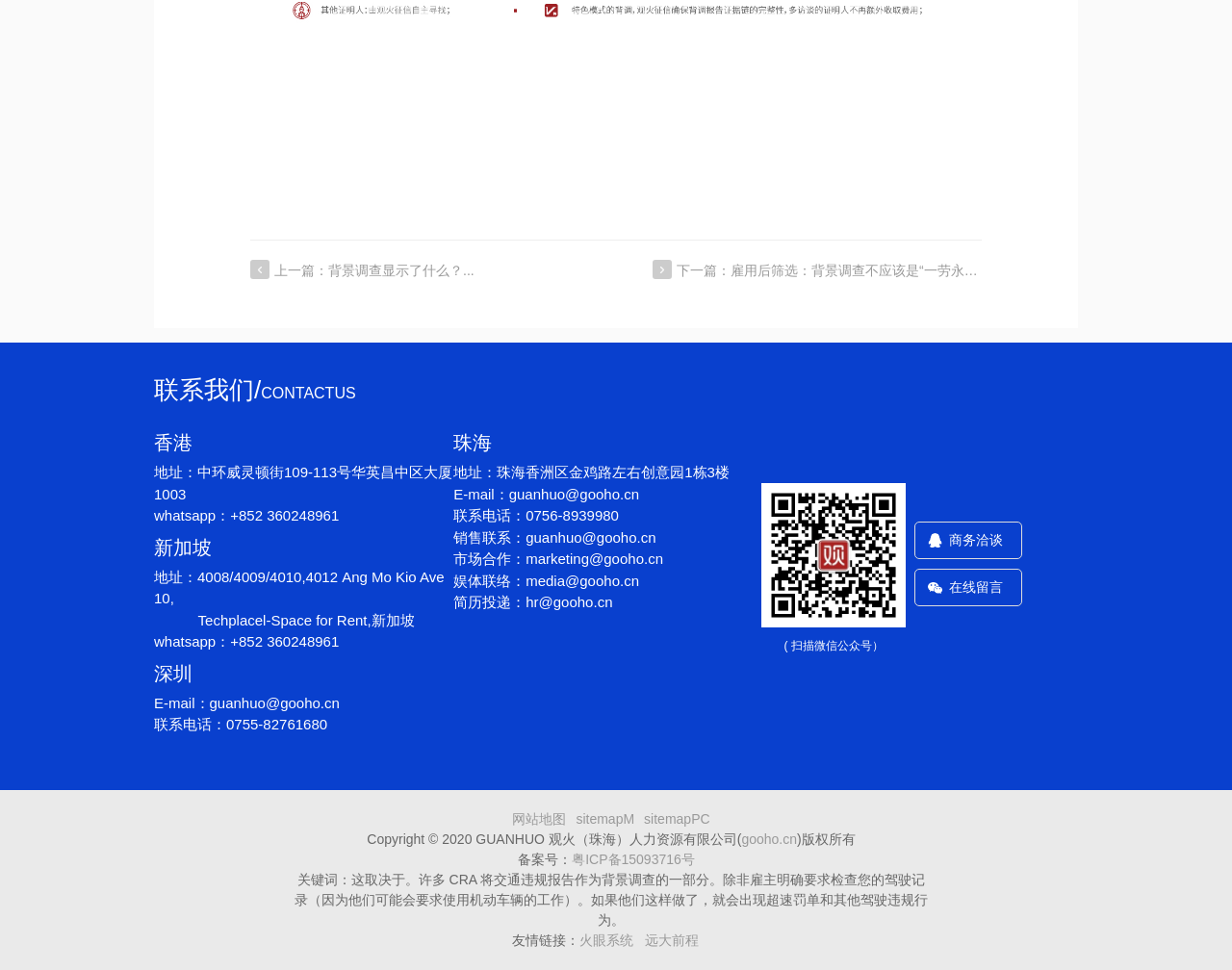Determine the bounding box coordinates of the section I need to click to execute the following instruction: "Check the copyright information". Provide the coordinates as four float numbers between 0 and 1, i.e., [left, top, right, bottom].

[0.298, 0.857, 0.602, 0.873]